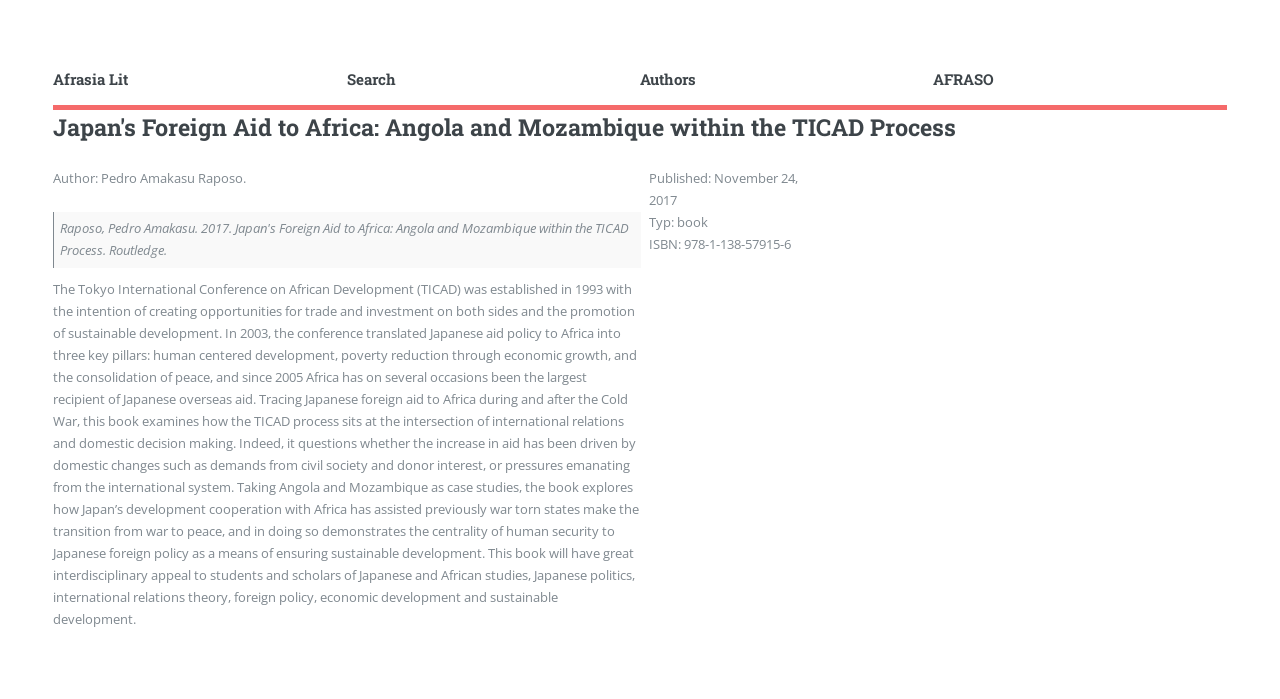Using the description "Afrasia Lit", predict the bounding box of the relevant HTML element.

[0.042, 0.095, 0.271, 0.131]